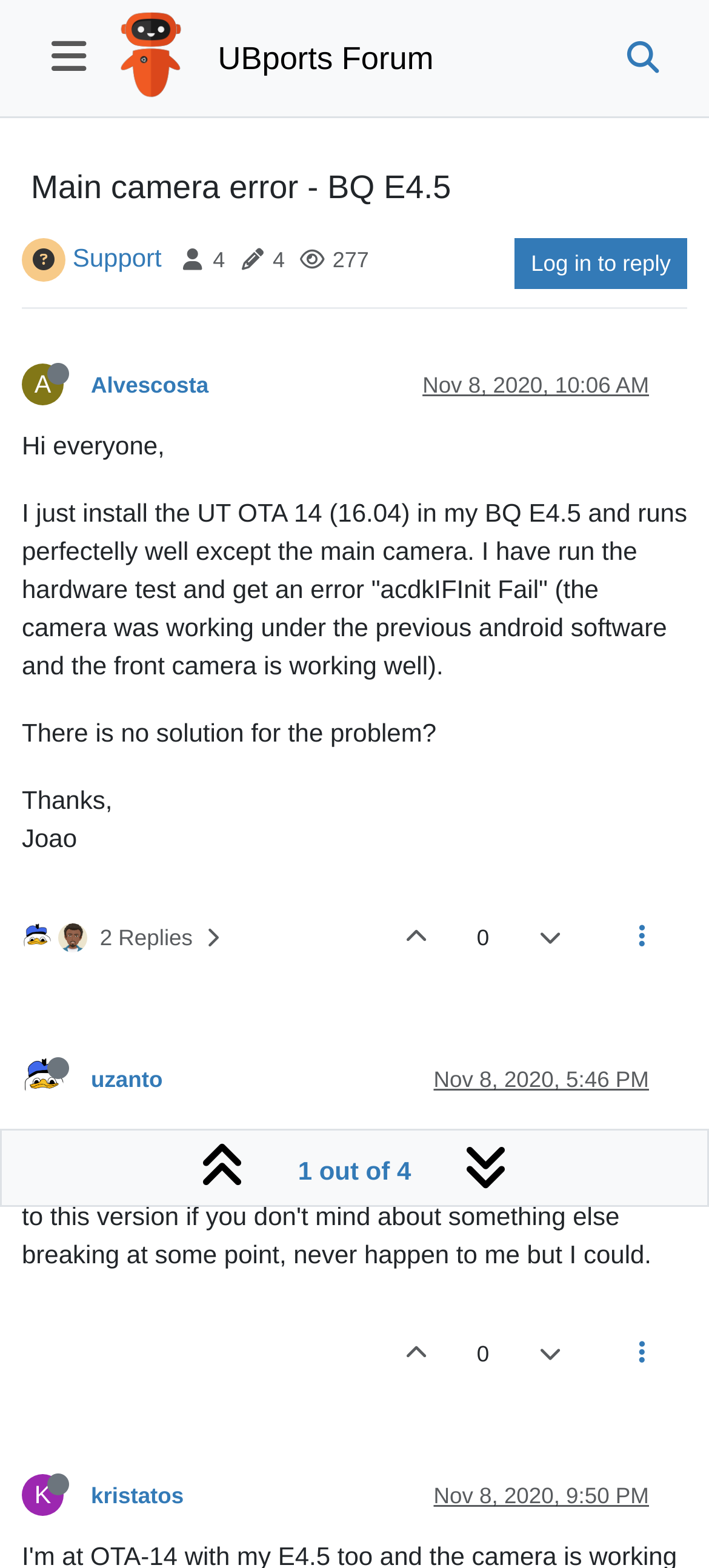Please identify the bounding box coordinates for the region that you need to click to follow this instruction: "View user profile of Alvescosta".

[0.128, 0.238, 0.294, 0.254]